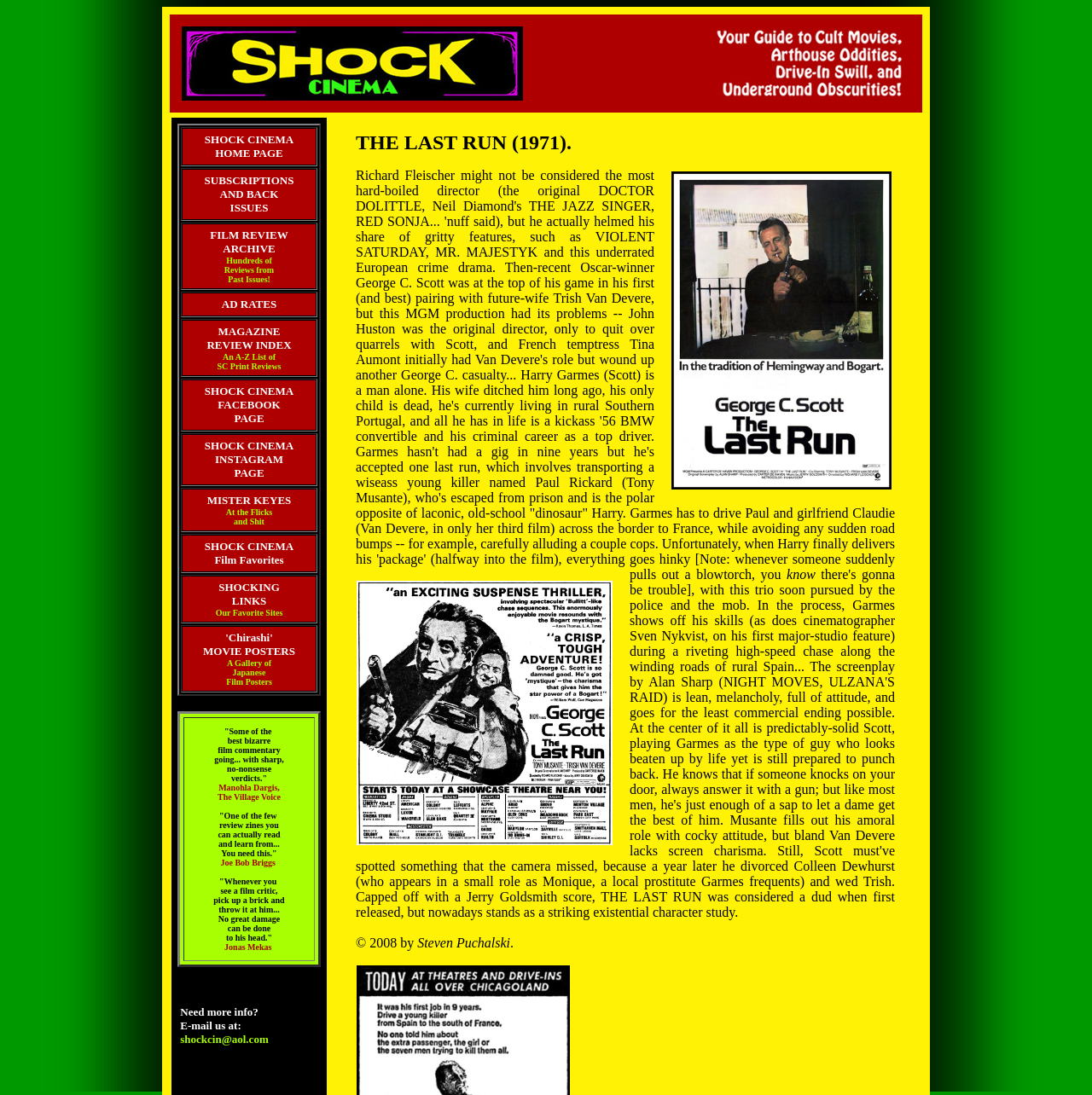Determine the bounding box coordinates of the region to click in order to accomplish the following instruction: "Explore 'Chirashi' MOVIE POSTERS". Provide the coordinates as four float numbers between 0 and 1, specifically [left, top, right, bottom].

[0.167, 0.572, 0.289, 0.631]